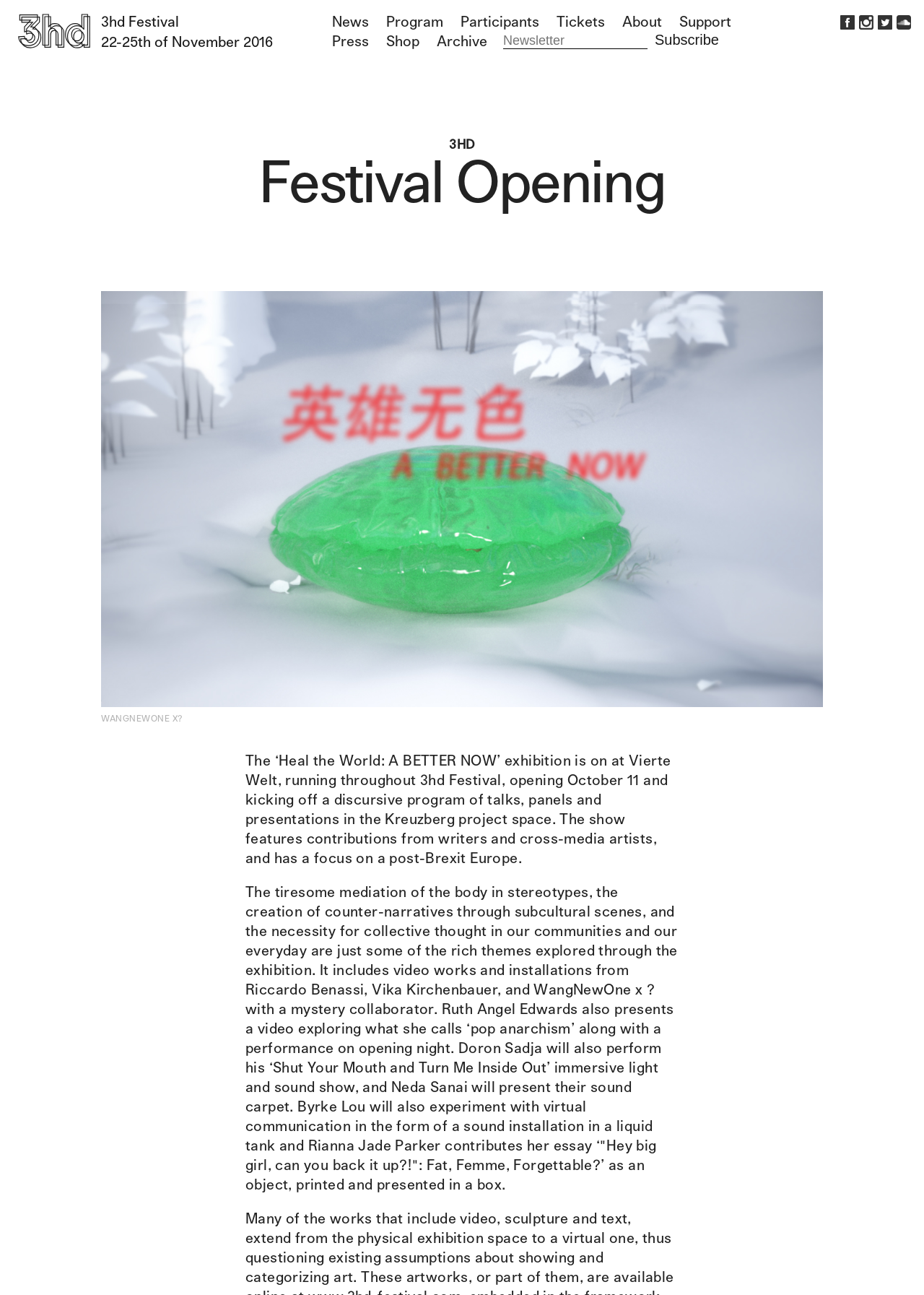What is the purpose of the textbox?
Use the image to give a comprehensive and detailed response to the question.

The purpose of the textbox can be inferred from the label 'Newsletter' next to the textbox, which suggests that users can input their email address to receive newsletters.